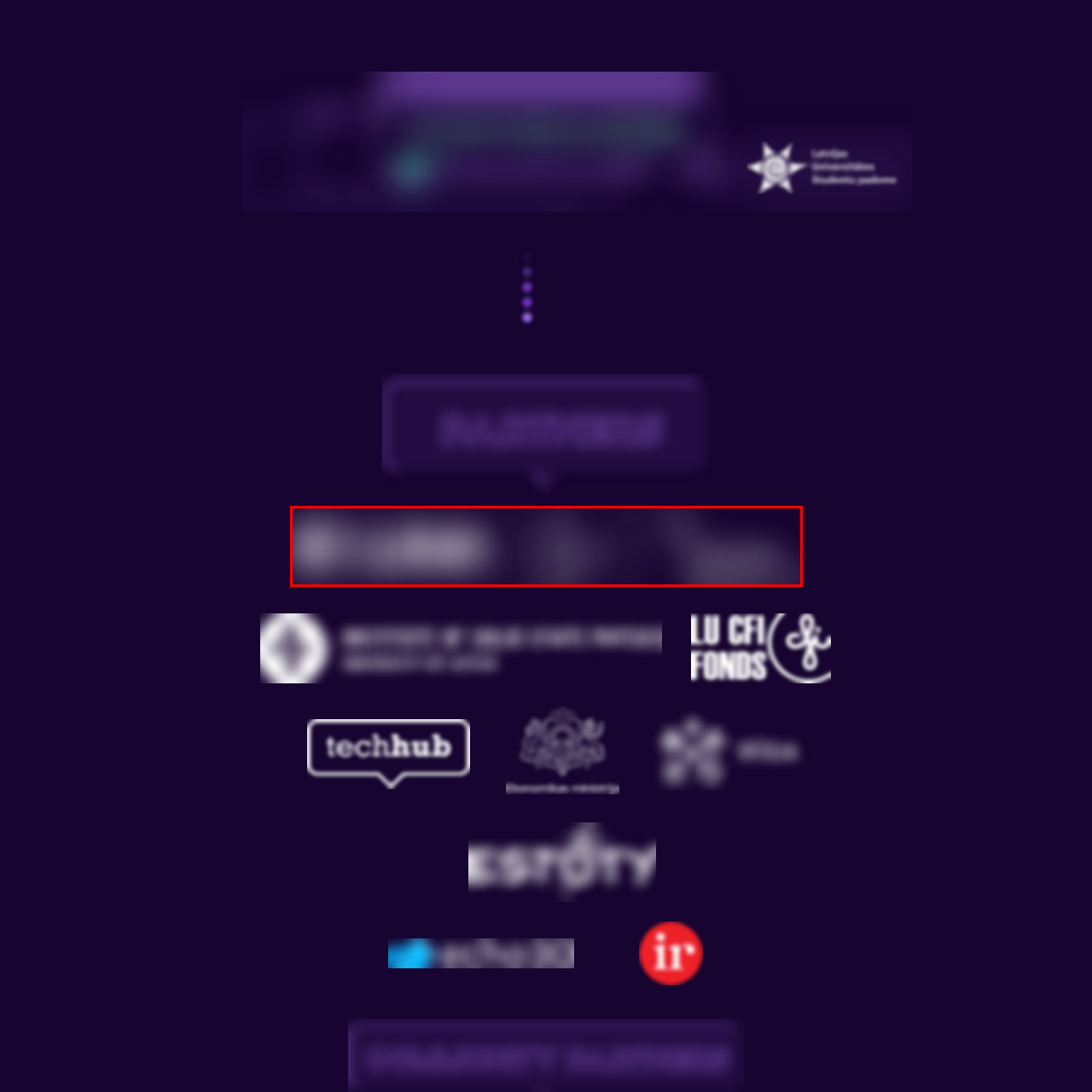Inspect the image bordered by the red bounding box and supply a comprehensive response to the upcoming question based on what you see in the image: What is the role of the logo in the web page?

The logo's placement within the context of a web page hints at its role in representing the agency's online presence and commitment to fostering an attractive business environment, as inferred from the caption.